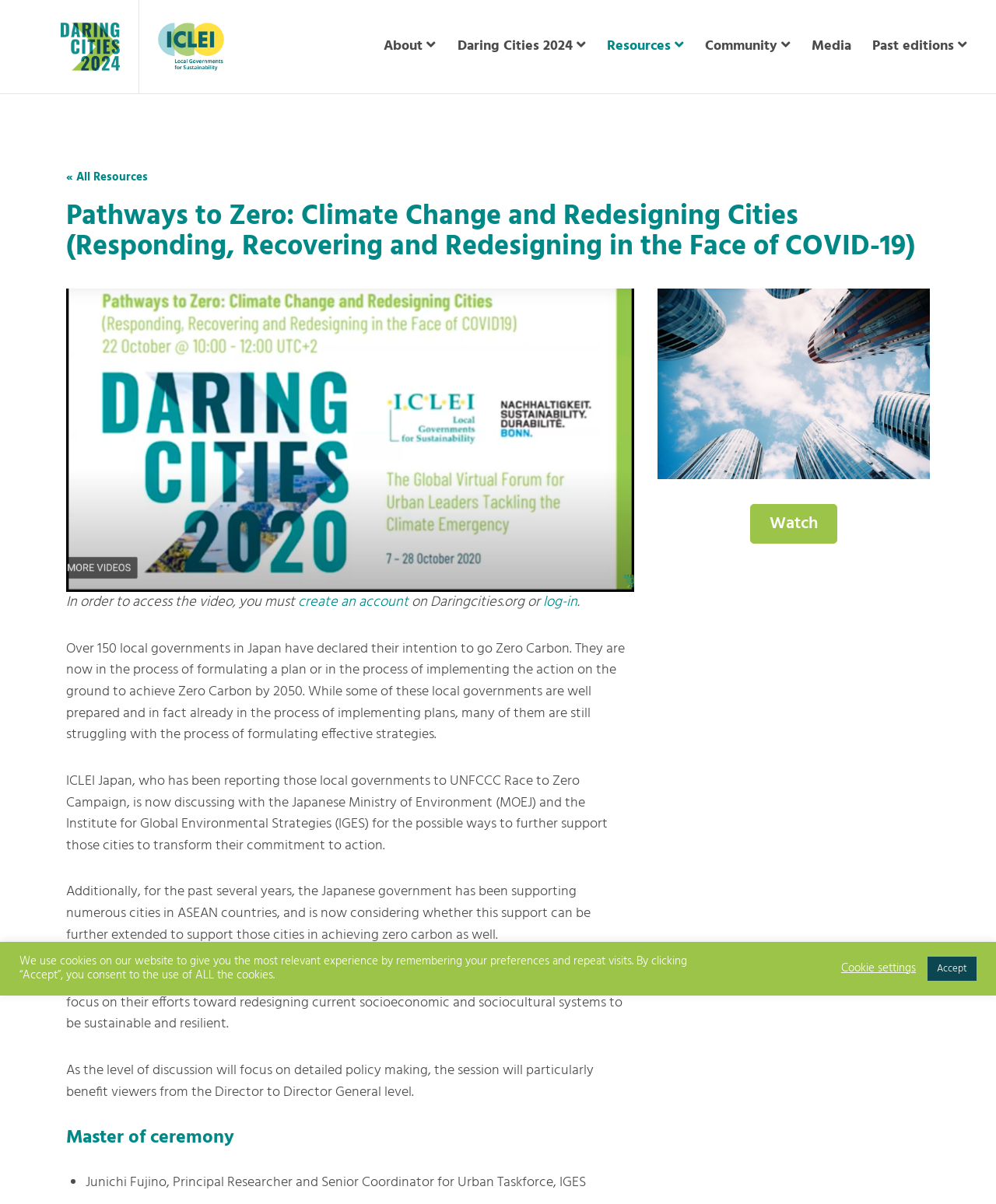Give a one-word or one-phrase response to the question: 
What is the topic of the video that requires login?

Zero Carbon cities